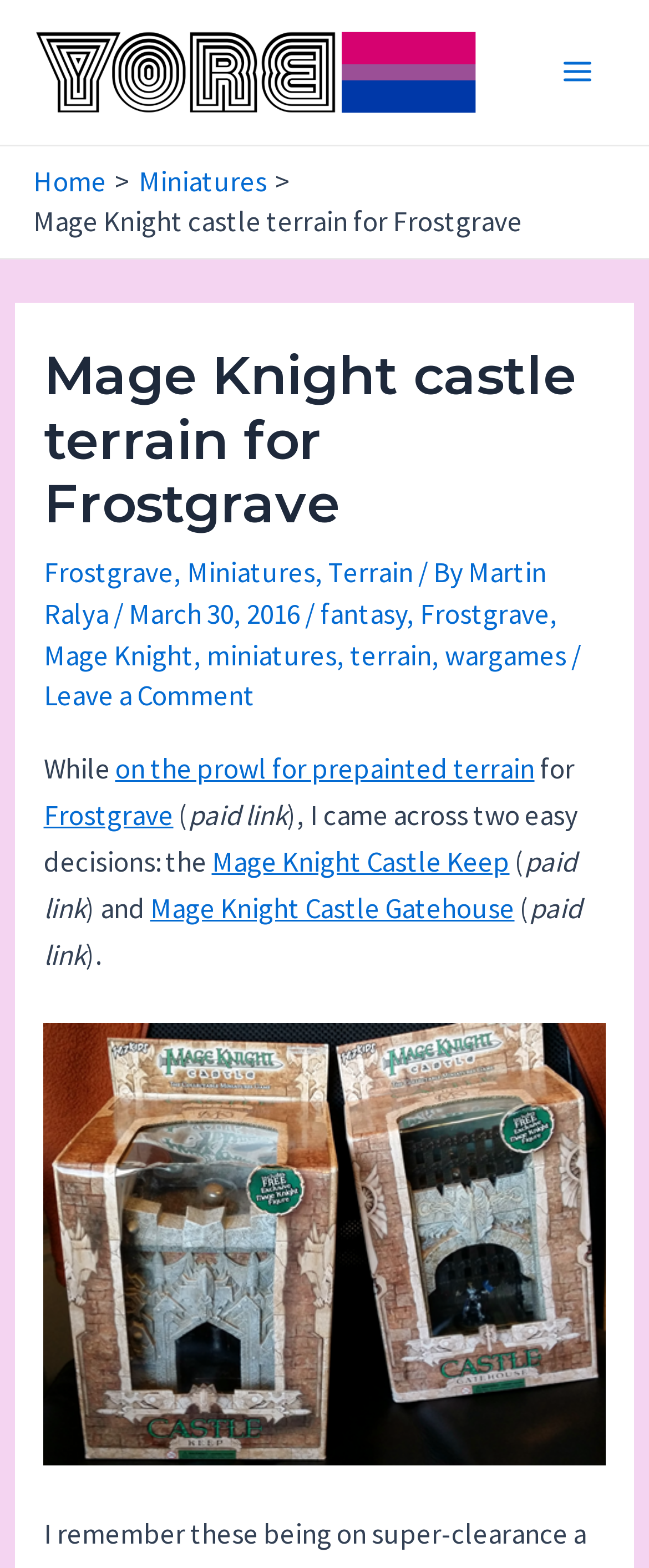Using floating point numbers between 0 and 1, provide the bounding box coordinates in the format (top-left x, top-left y, bottom-right x, bottom-right y). Locate the UI element described here: Mage Knight Castle Keep

[0.326, 0.538, 0.785, 0.561]